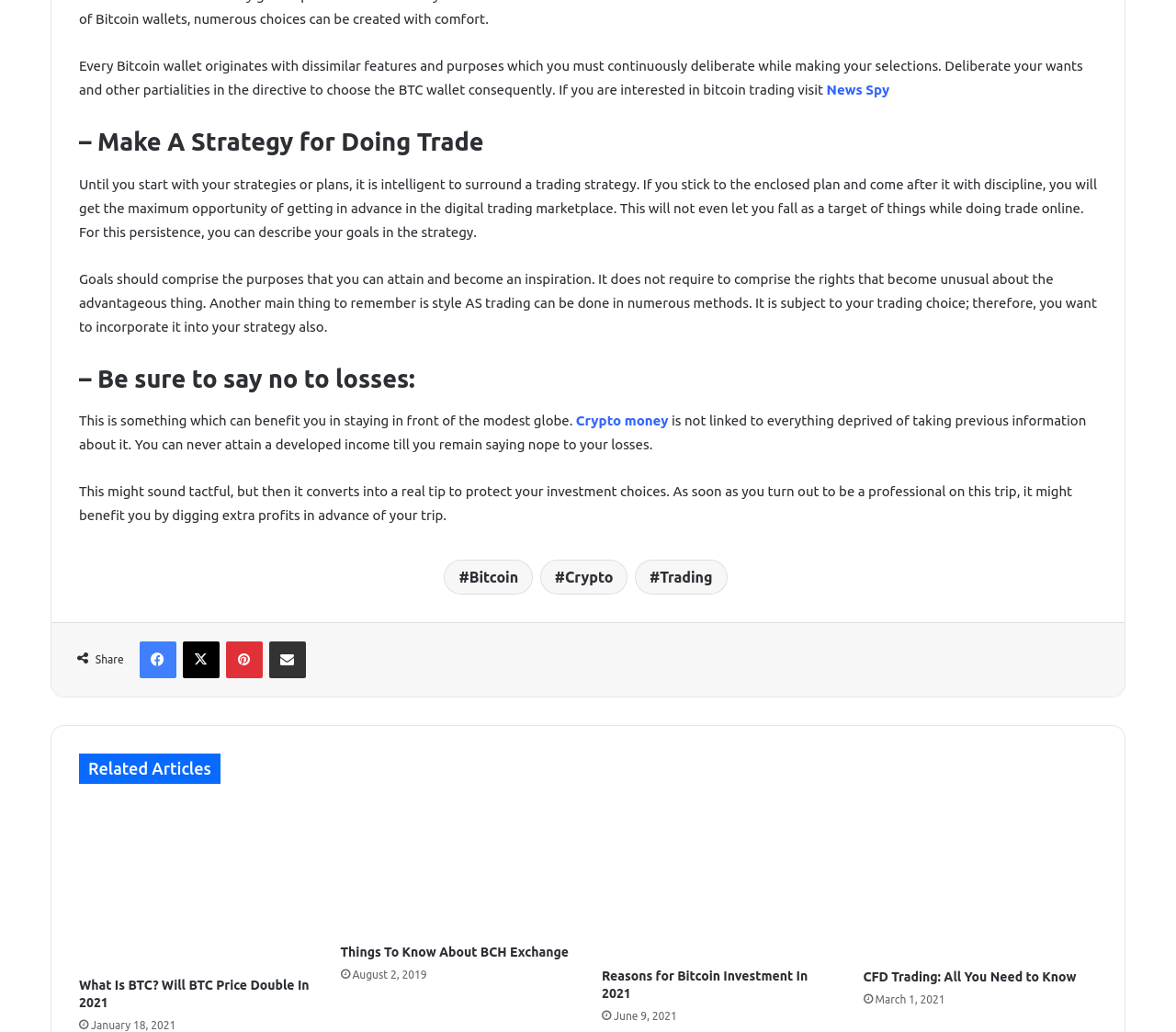What type of articles are listed at the bottom of the webpage?
Look at the image and respond with a one-word or short-phrase answer.

Related Bitcoin articles